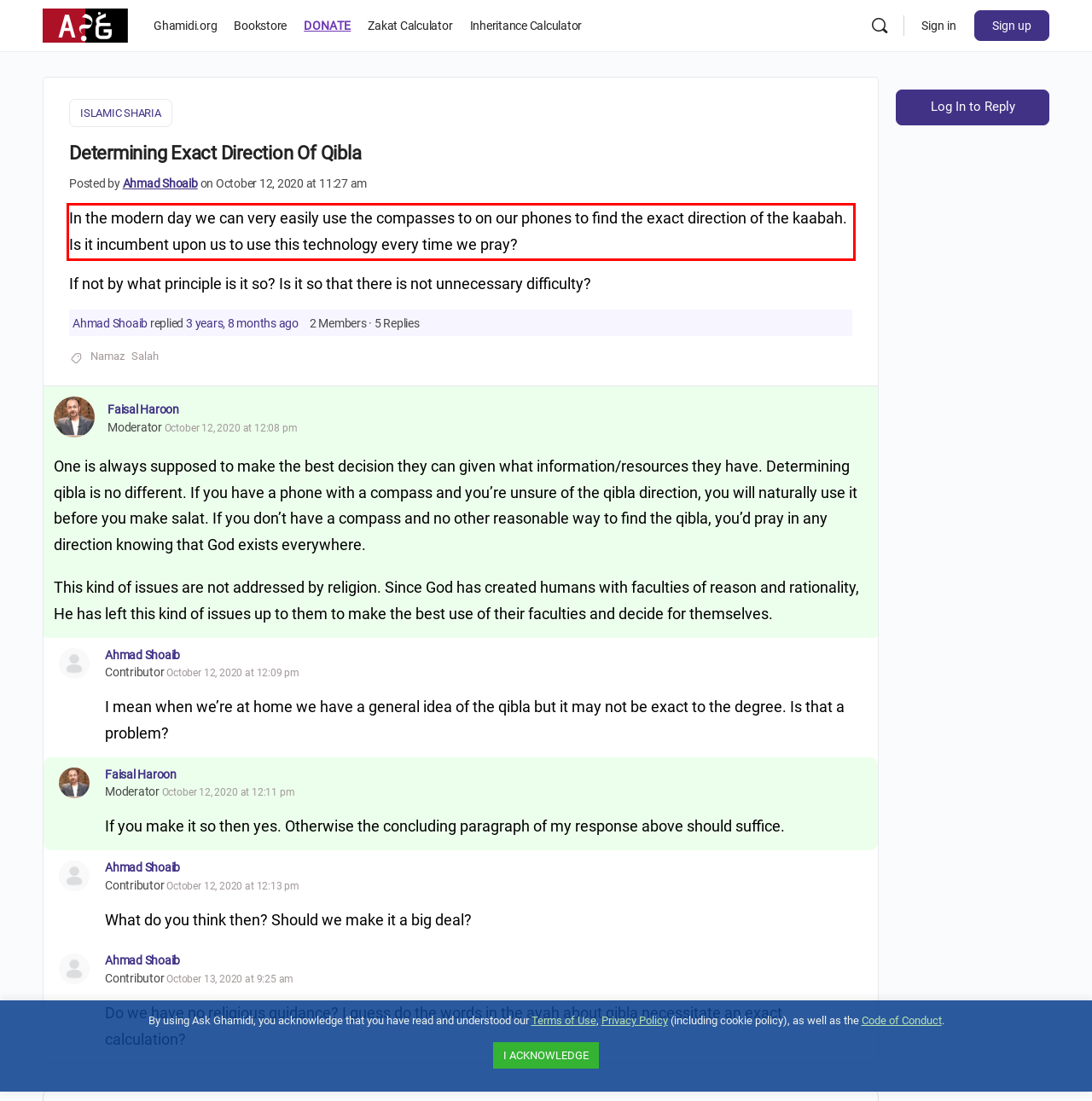Given a screenshot of a webpage, locate the red bounding box and extract the text it encloses.

In the modern day we can very easily use the compasses to on our phones to find the exact direction of the kaabah. Is it incumbent upon us to use this technology every time we pray?